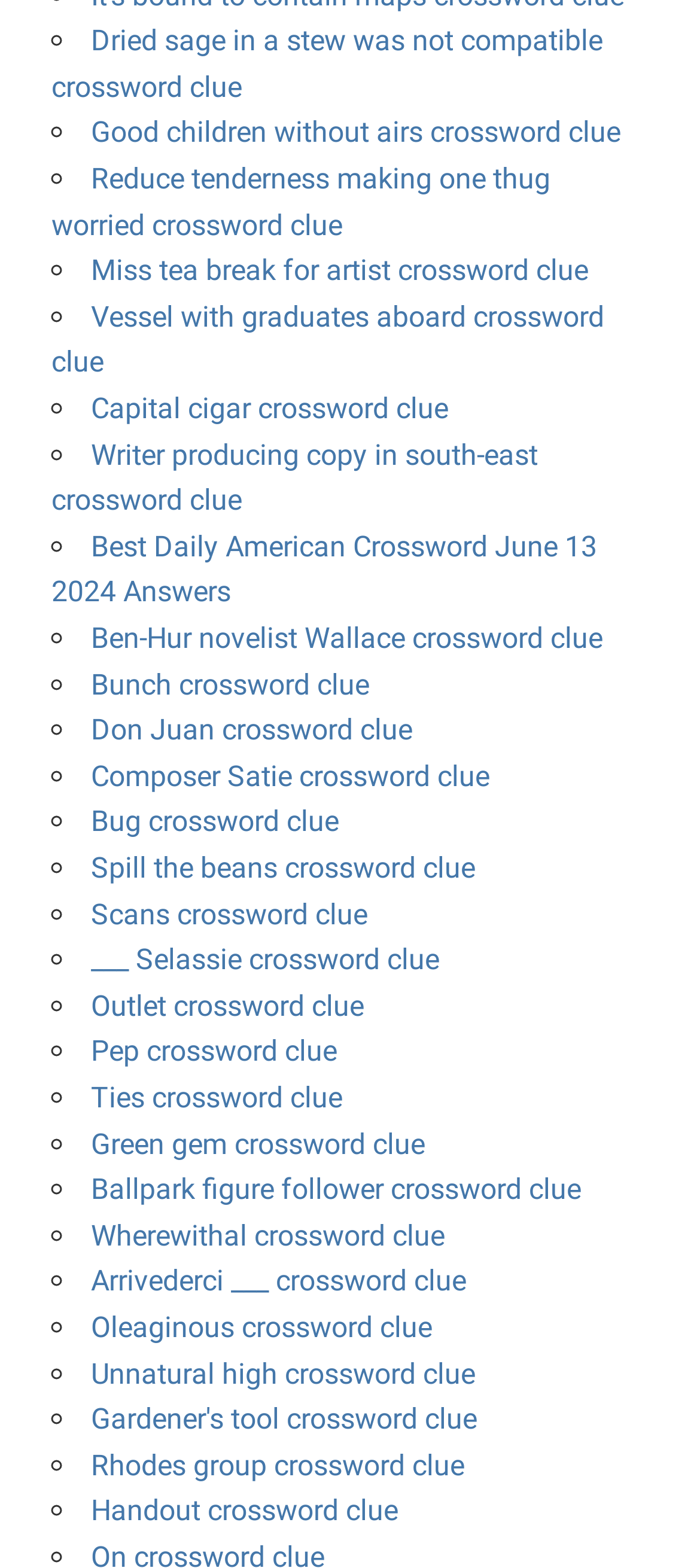From the element description Spill the beans crossword clue, predict the bounding box coordinates of the UI element. The coordinates must be specified in the format (top-left x, top-left y, bottom-right x, bottom-right y) and should be within the 0 to 1 range.

[0.13, 0.543, 0.679, 0.564]